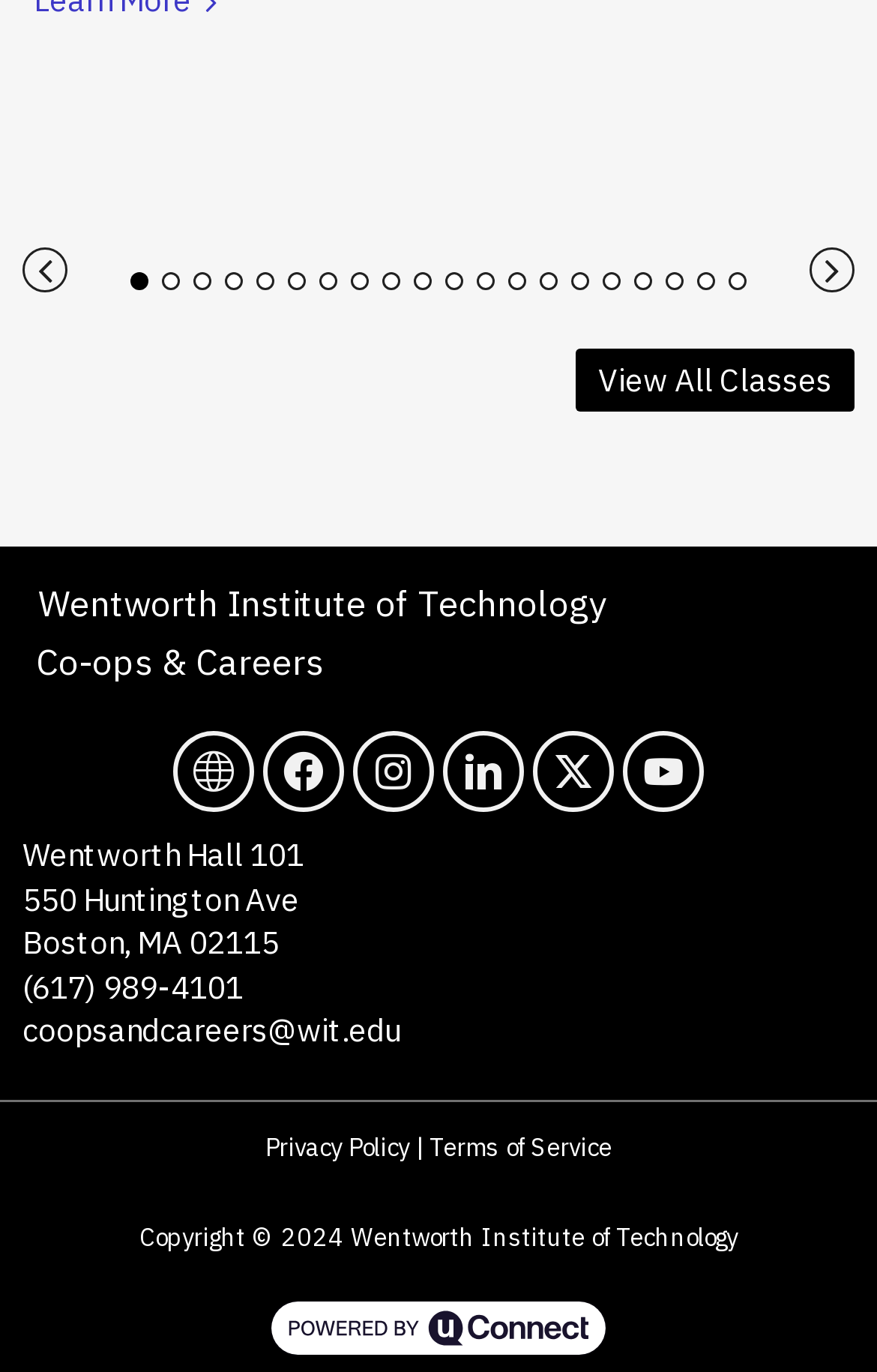Determine the bounding box coordinates for the area you should click to complete the following instruction: "check the 'Privacy Policy'".

[0.303, 0.825, 0.467, 0.848]